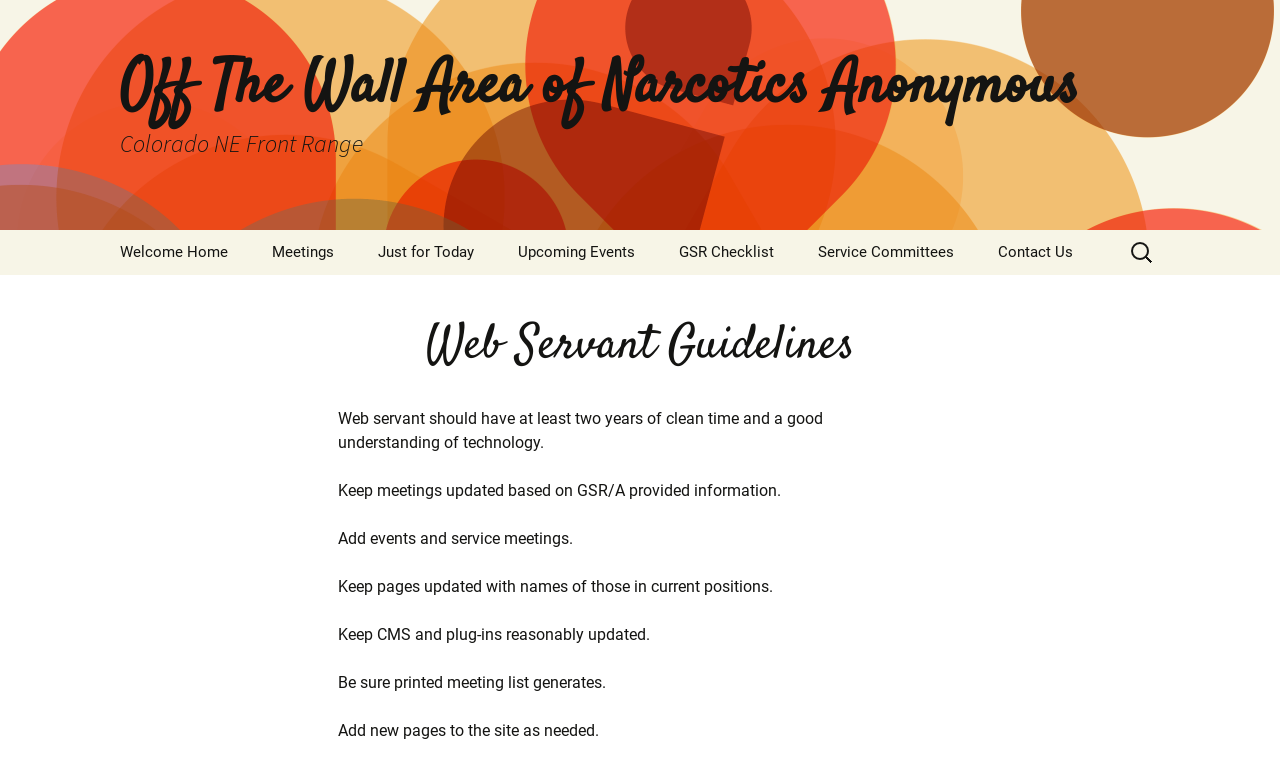Locate the bounding box coordinates of the clickable region to complete the following instruction: "Donate."

[0.764, 0.355, 0.92, 0.413]